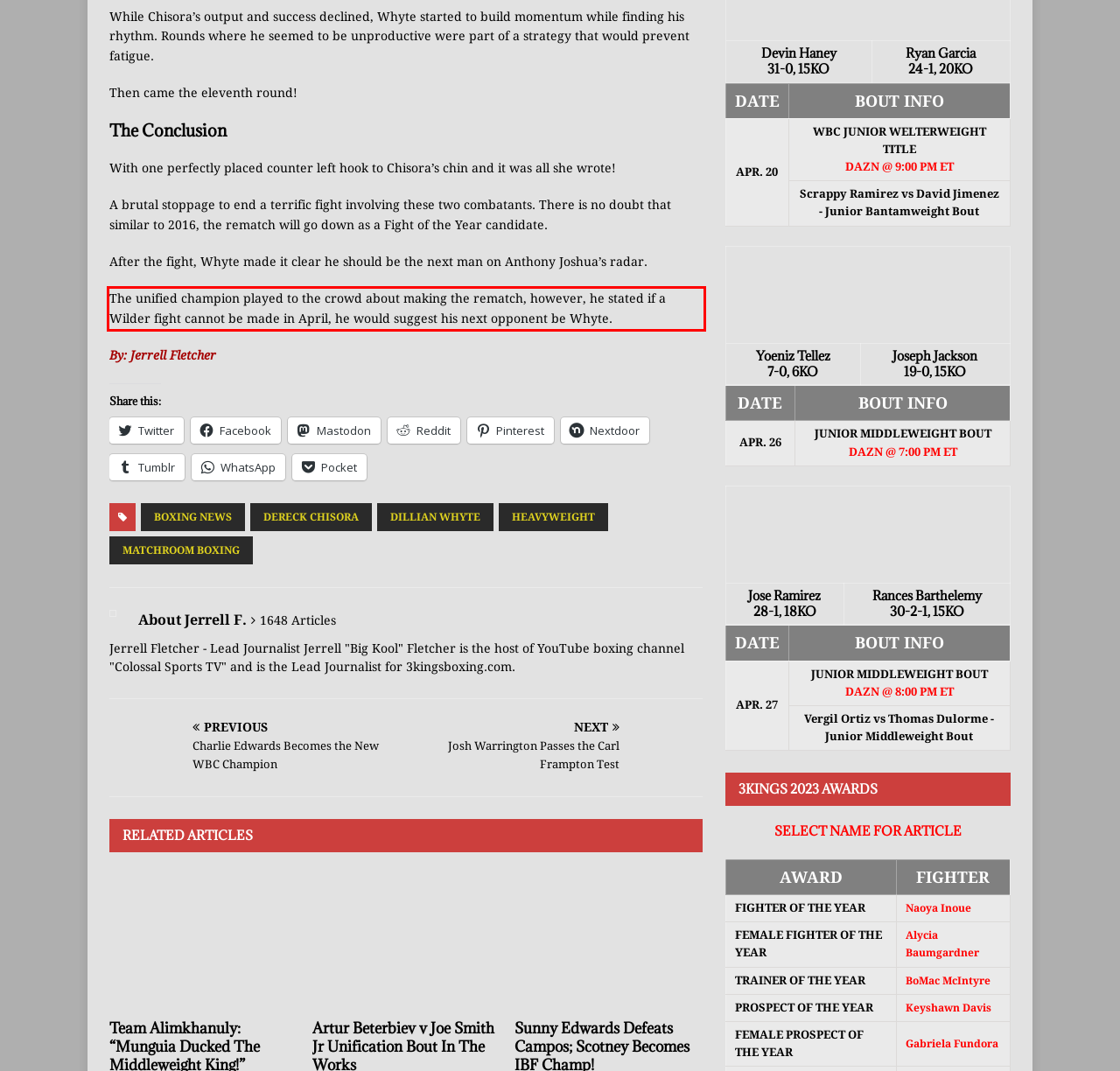From the given screenshot of a webpage, identify the red bounding box and extract the text content within it.

The unified champion played to the crowd about making the rematch, however, he stated if a Wilder fight cannot be made in April, he would suggest his next opponent be Whyte.